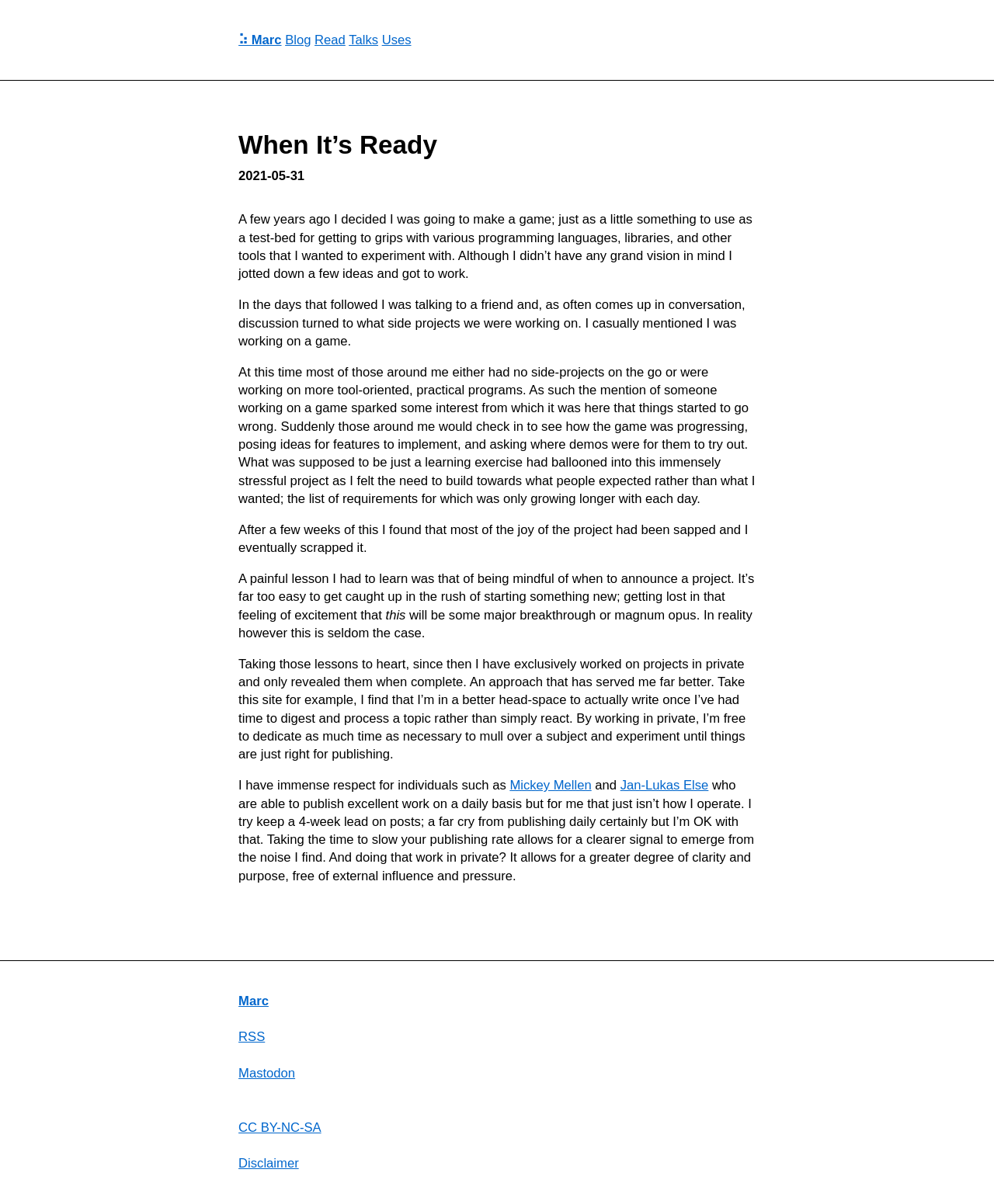Create a detailed description of the webpage's content and layout.

The webpage is a blog post titled "When It's Ready" with a focus on the author's experience with working on a game development project. At the top of the page, there are five links: "Marc", "Blog", "Read", "Talks", and "Uses", which are positioned horizontally and equally spaced.

Below these links, there is a horizontal separator line that divides the page into two sections. The main content of the page is a long article with multiple paragraphs of text. The article begins with a heading "When It's Ready" followed by the date "2021-05-31". The text describes the author's experience of working on a game development project, how it became stressful due to external expectations, and the lessons learned from the experience.

The article is divided into several paragraphs, each describing a different aspect of the author's experience. The text is positioned in the center of the page, with a consistent margin on both sides. There are no images on the page.

At the bottom of the page, there is another horizontal separator line, followed by a section with several links: "Marc", "RSS", "Mastodon", "CC BY-NC-SA", and "Disclaimer". These links are positioned horizontally and are centered at the bottom of the page.